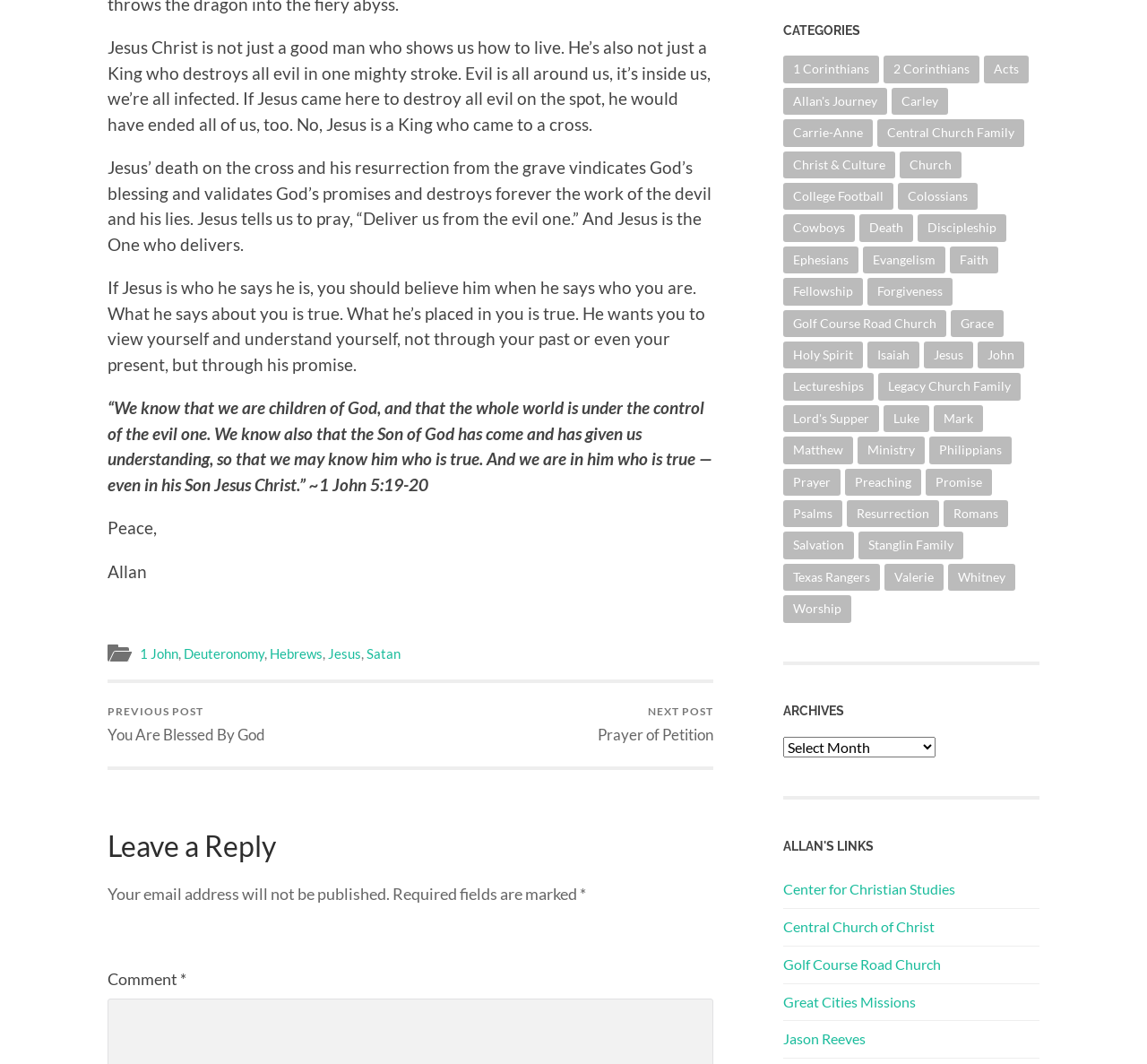Provide the bounding box coordinates of the area you need to click to execute the following instruction: "Select an option from the 'Archives' combobox".

[0.683, 0.692, 0.816, 0.712]